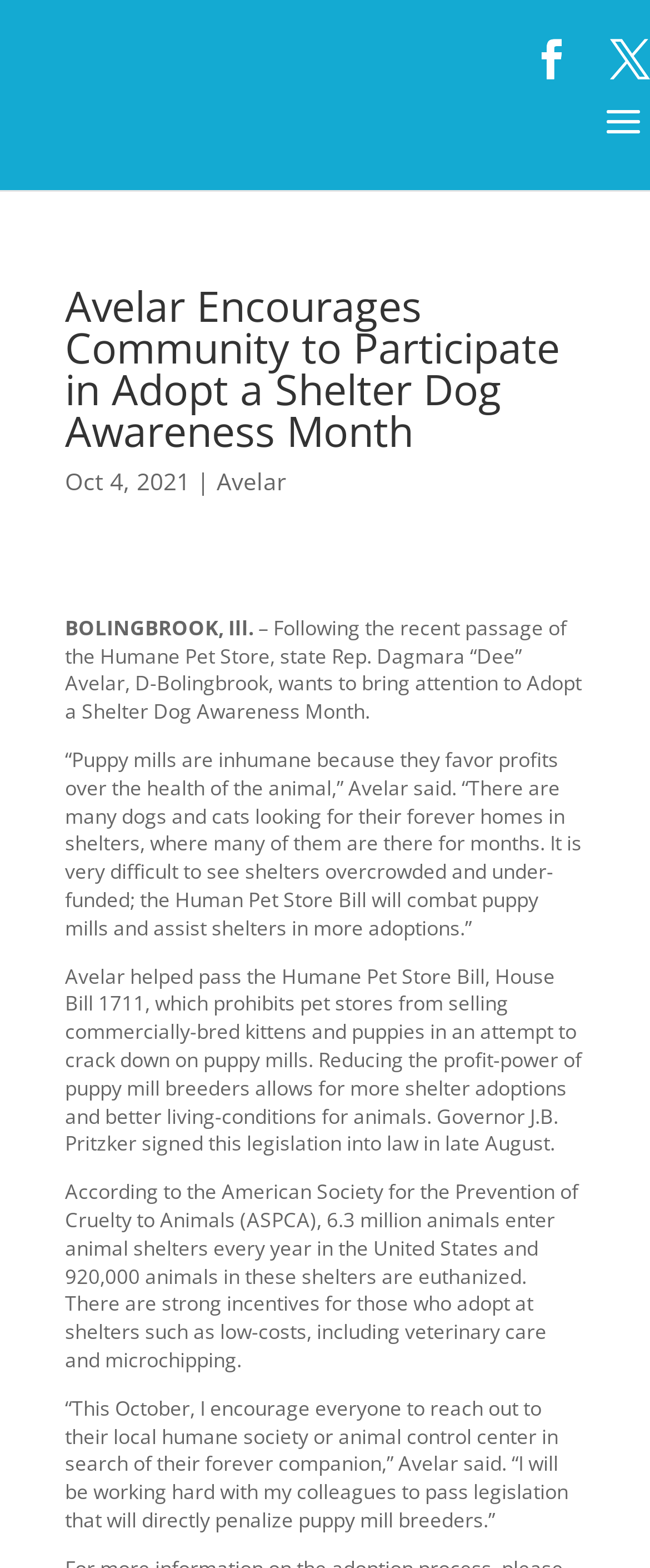Please answer the following question using a single word or phrase: 
Who wants to bring attention to Adopt a Shelter Dog Awareness Month?

Avelar